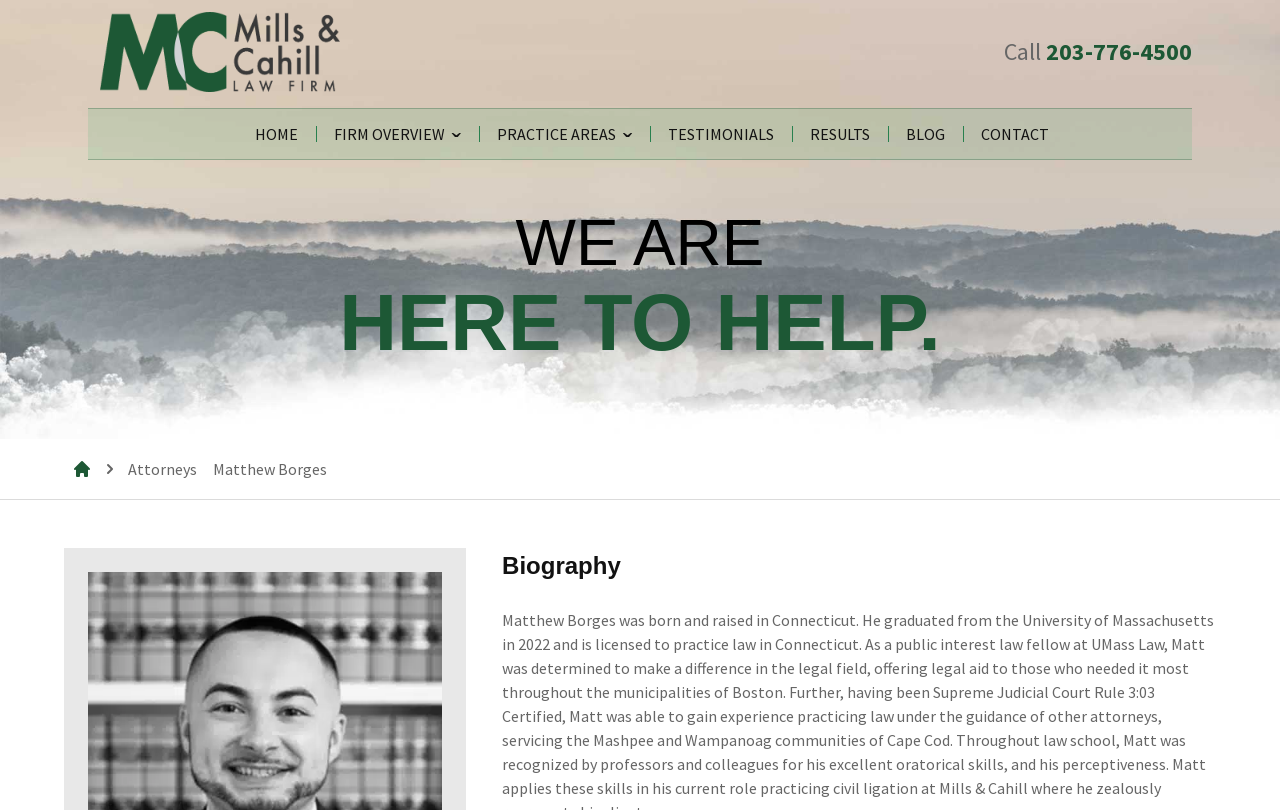Please locate the bounding box coordinates of the region I need to click to follow this instruction: "Call the phone number".

[0.817, 0.044, 0.931, 0.083]